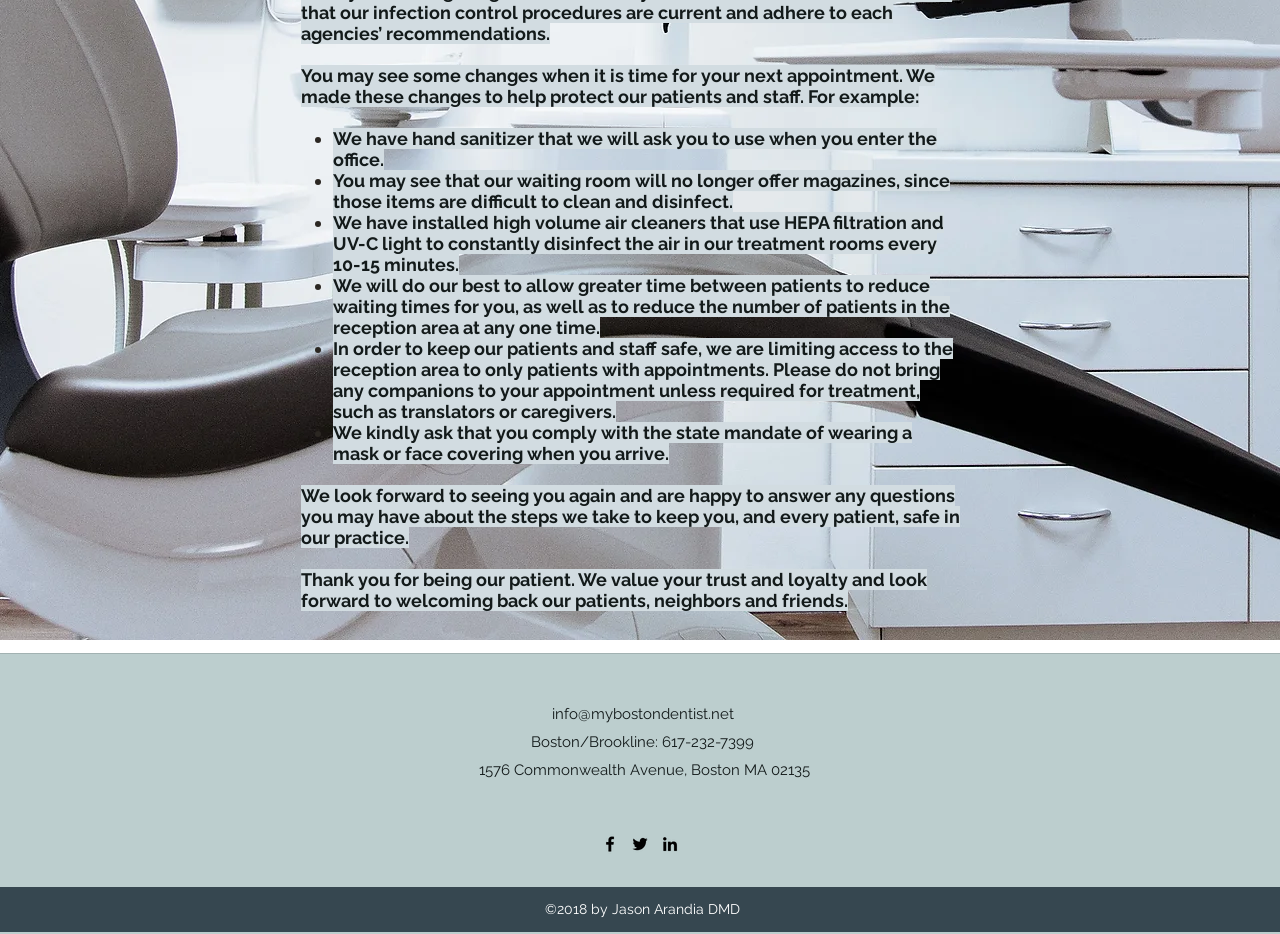Identify the bounding box coordinates for the UI element that matches this description: "info@mybostondentist.net".

[0.431, 0.755, 0.573, 0.774]